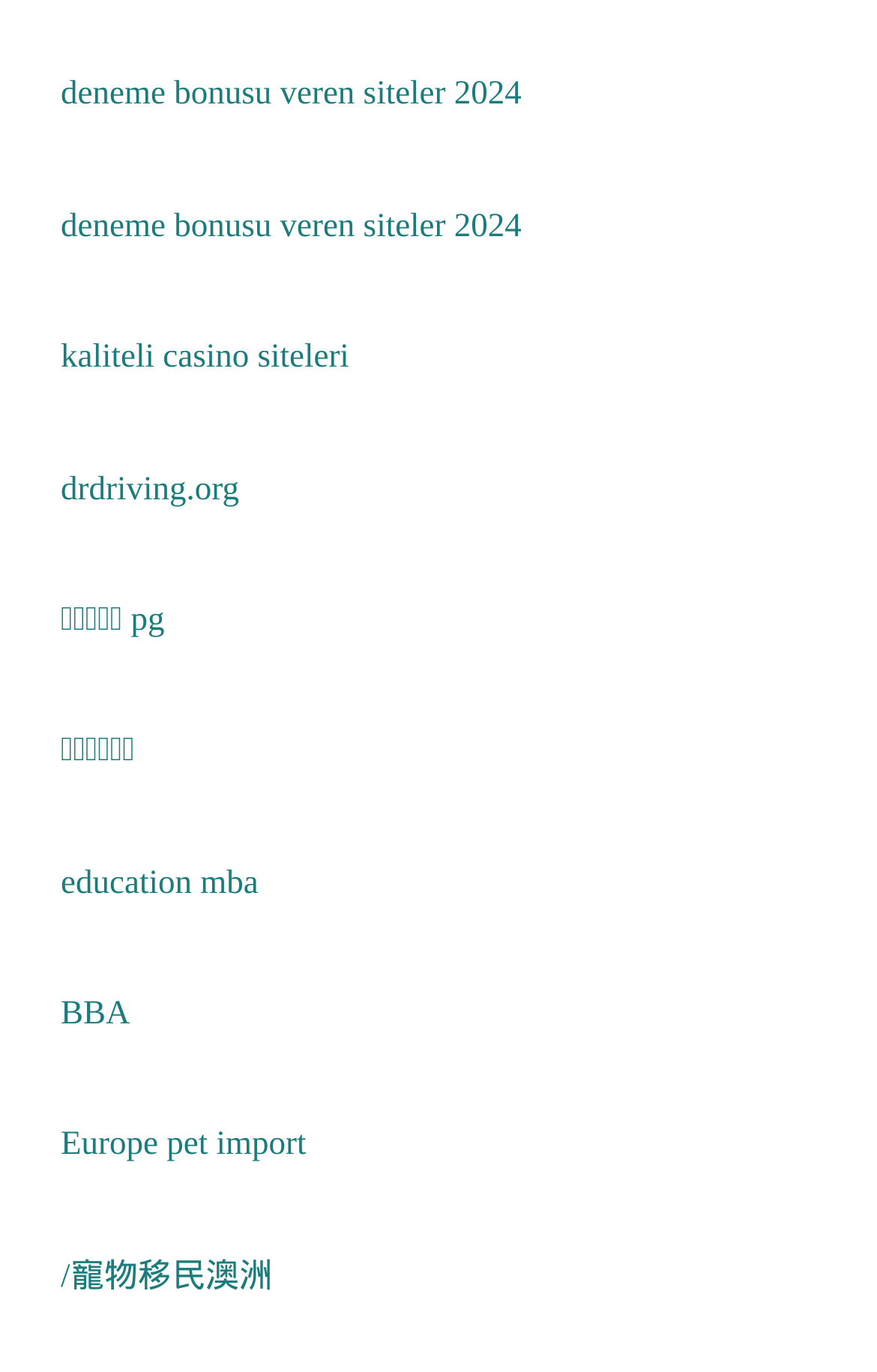Please specify the bounding box coordinates of the clickable section necessary to execute the following command: "go to 뉴헤븐카지노".

[0.069, 0.535, 0.154, 0.561]